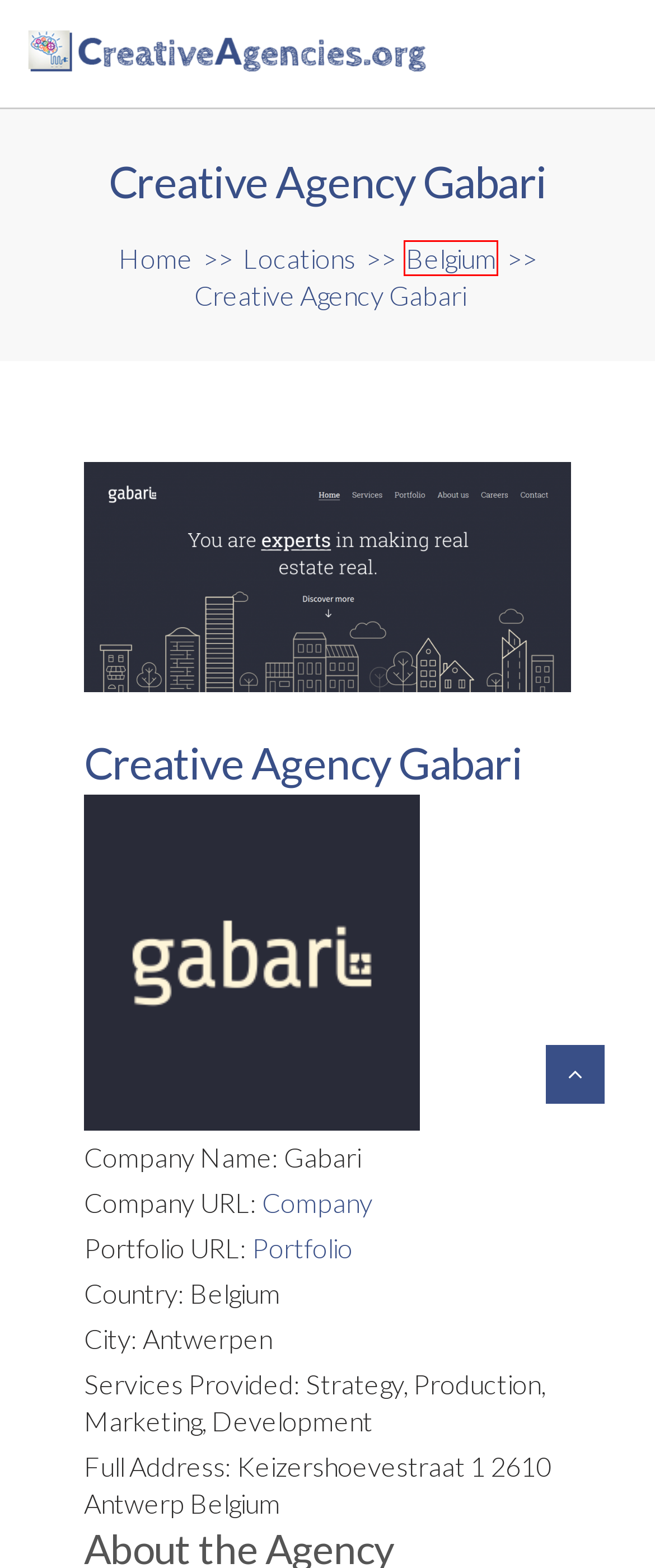You are given a screenshot of a webpage with a red rectangle bounding box around a UI element. Select the webpage description that best matches the new webpage after clicking the element in the bounding box. Here are the candidates:
A. Sitemap | Creative Agencies
B. Projects - Gabari
C. Locations | Creative Agencies
D. Belgium | Creative Agencies
E. Best Remote CTO Services | Top Agencies Offering VirtuCTO
F. Cookie Policy | Creative Agencies
G. Best Creative Advertising Agencies
H. Real Estate Marketing Agency - Gabari

D